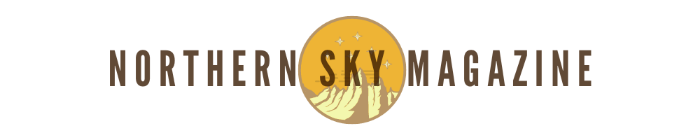Carefully examine the image and provide an in-depth answer to the question: What is the tone of the colors used in the landscape?

The caption describes the hues of gold and earthy tones in the landscape as 'soft', which suggests a calming and gentle tone, evoking a sense of serenity and peacefulness.